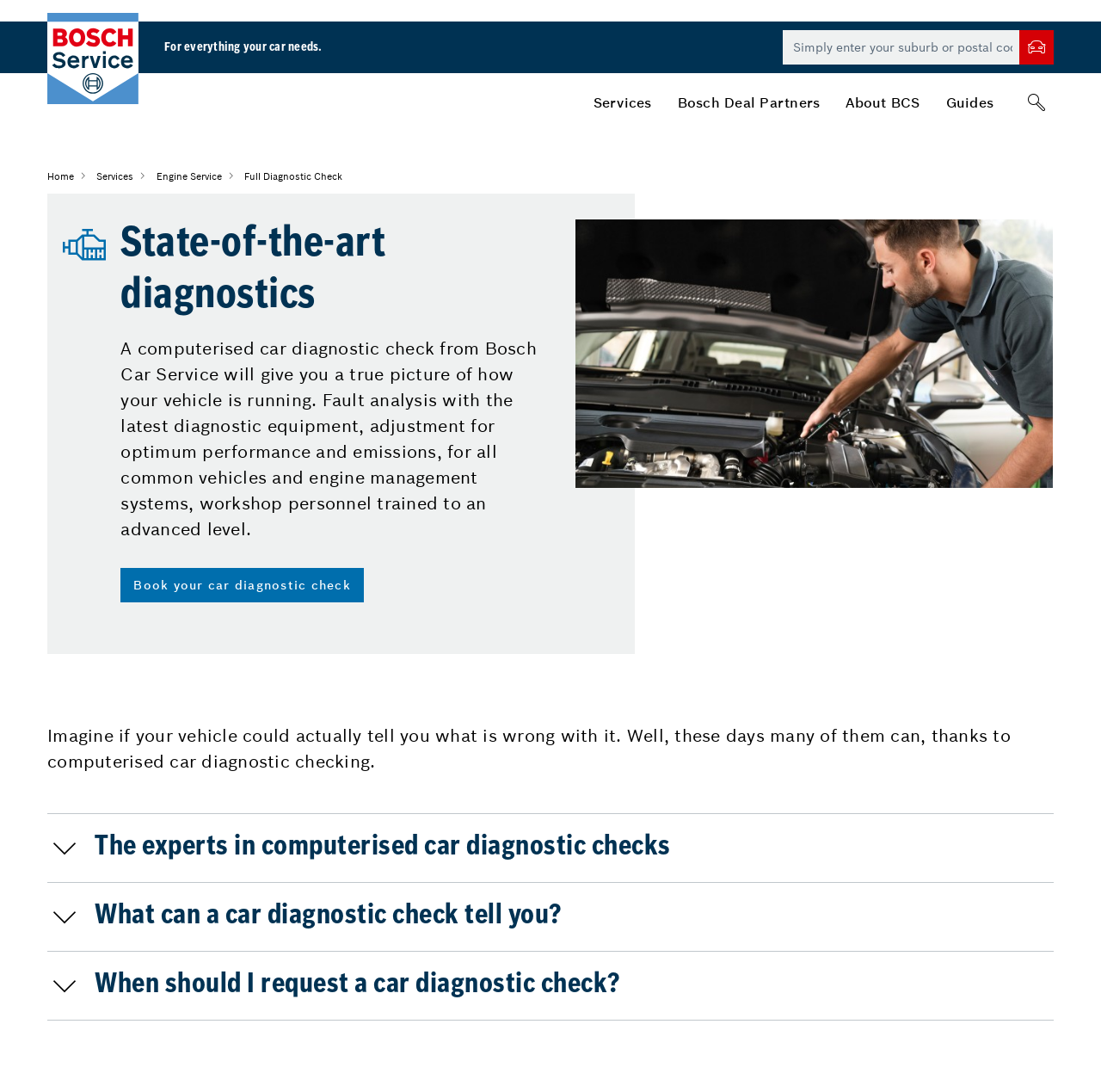Locate the bounding box coordinates of the area that needs to be clicked to fulfill the following instruction: "Open search". The coordinates should be in the format of four float numbers between 0 and 1, namely [left, top, right, bottom].

[0.926, 0.079, 0.957, 0.11]